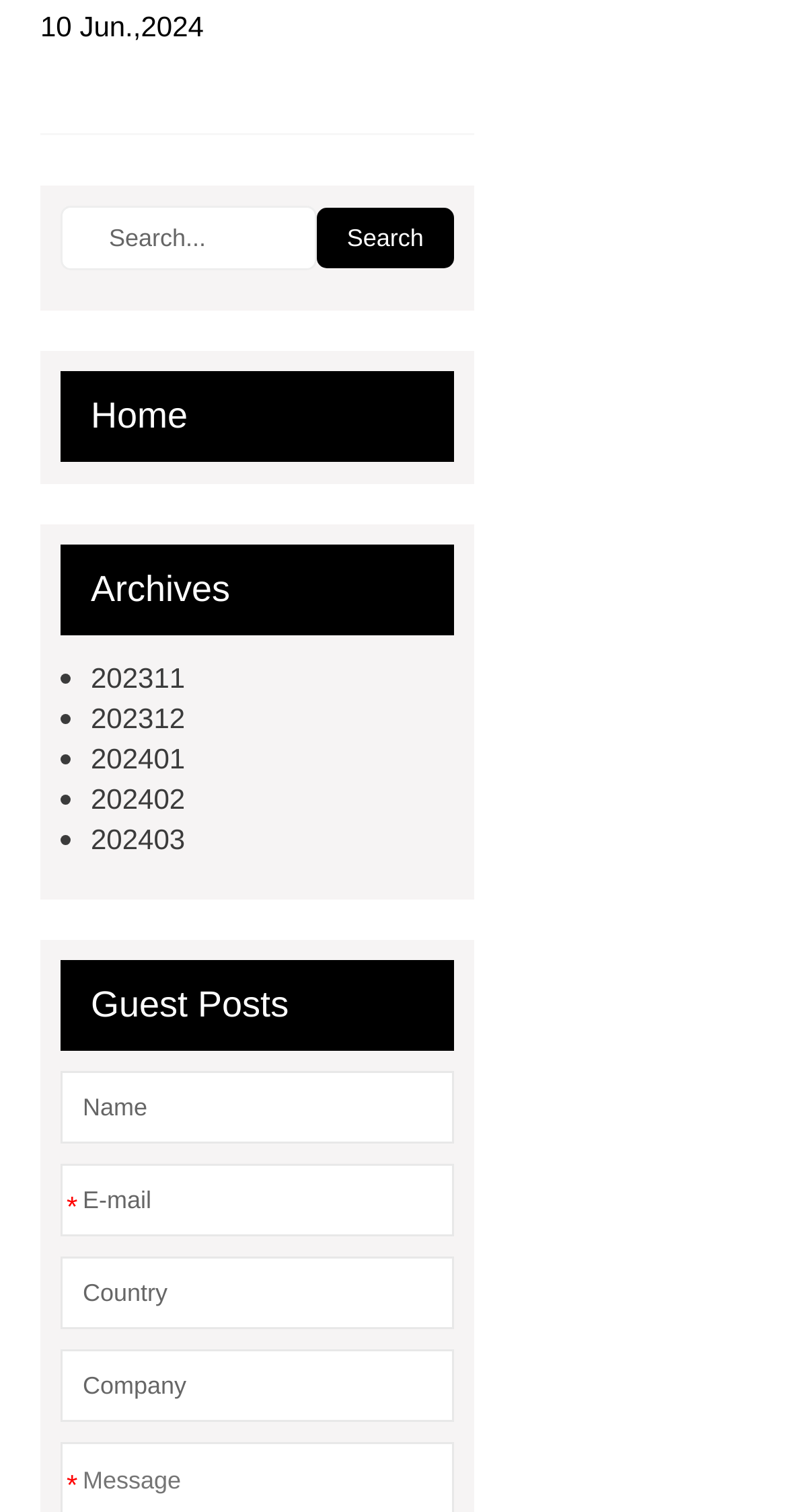Provide the bounding box coordinates for the specified HTML element described in this description: "value="Search"". The coordinates should be four float numbers ranging from 0 to 1, in the format [left, top, right, bottom].

[0.402, 0.137, 0.577, 0.177]